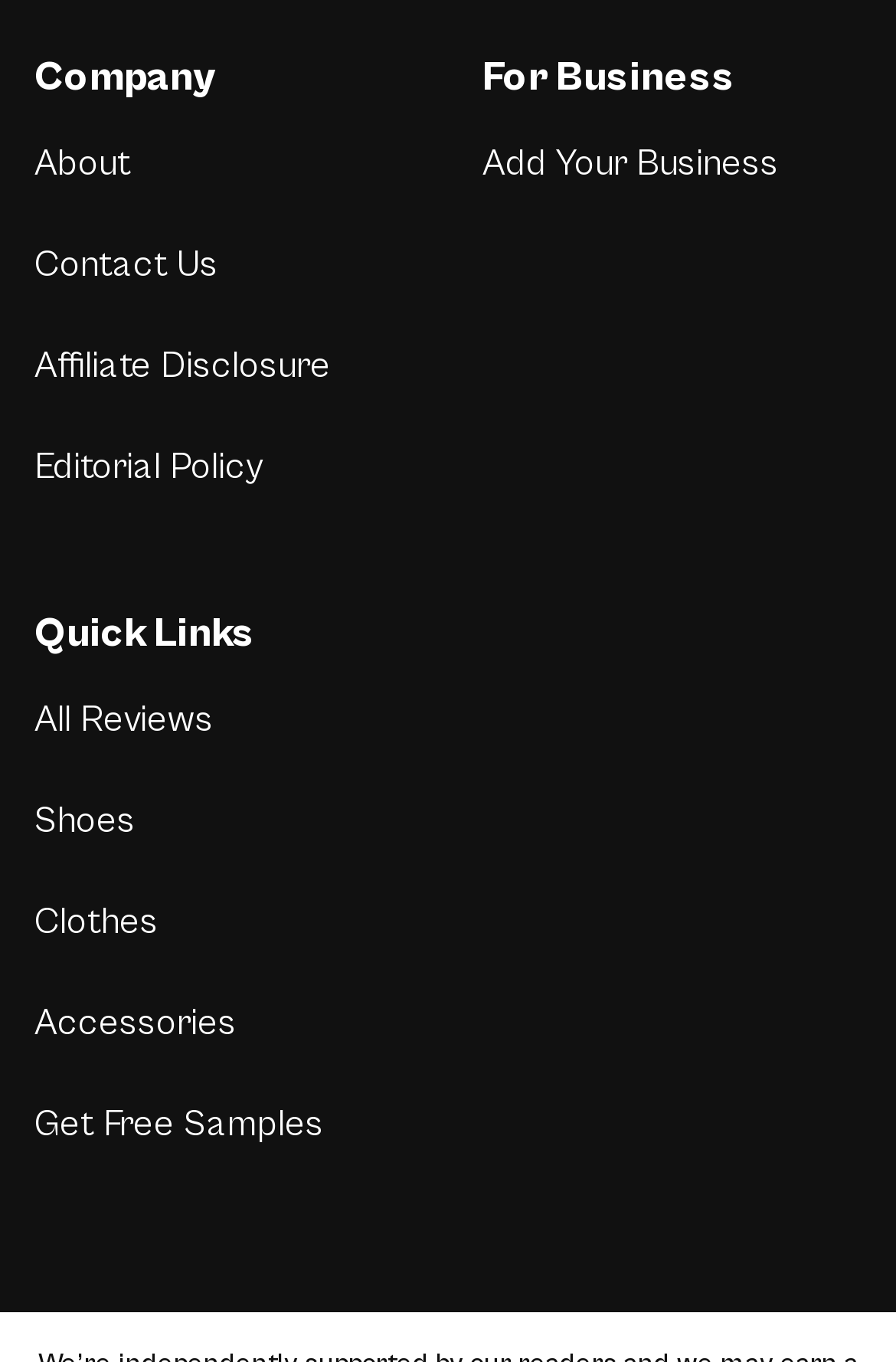How many links are there in the 'Company' section?
Provide an in-depth and detailed explanation in response to the question.

By counting the links under the 'Company' heading, I can see that there are four links: 'About', 'Contact Us', 'Affiliate Disclosure', and 'Editorial Policy'.